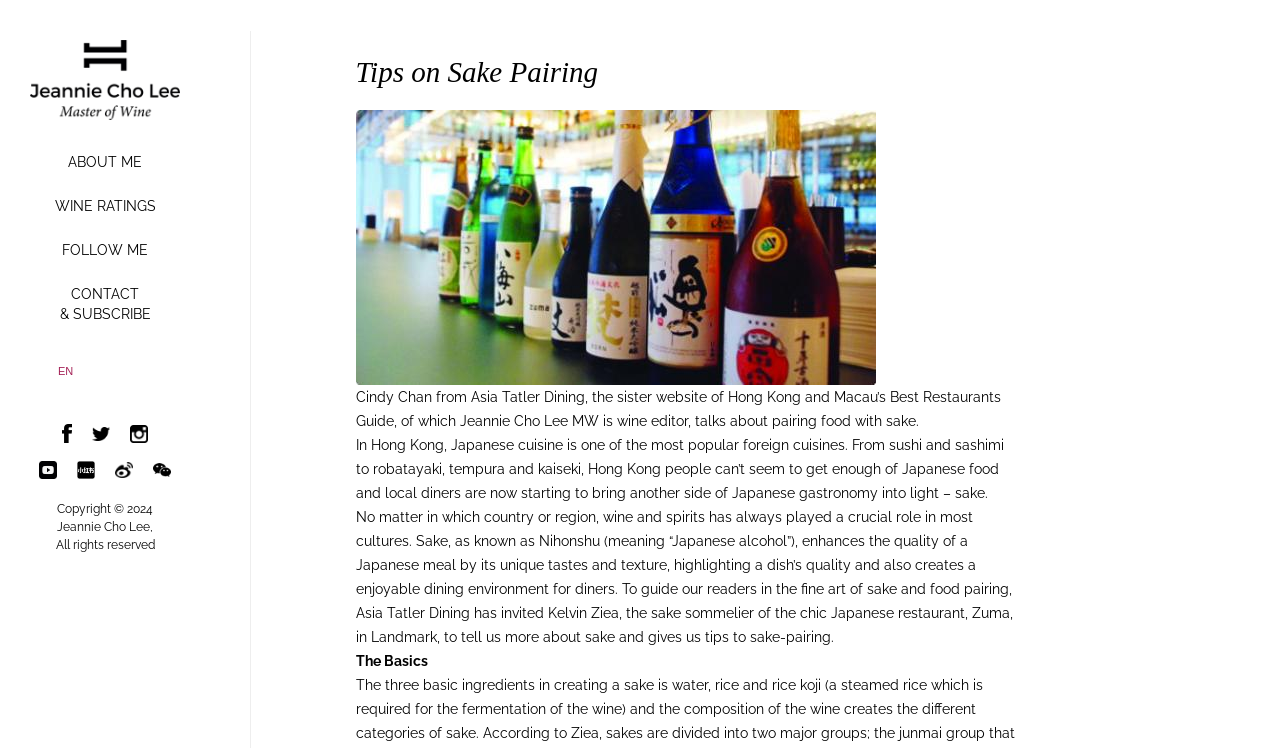Determine the bounding box coordinates of the clickable element to achieve the following action: 'Contact Jeannie Cho Lee'. Provide the coordinates as four float values between 0 and 1, formatted as [left, top, right, bottom].

[0.035, 0.363, 0.129, 0.449]